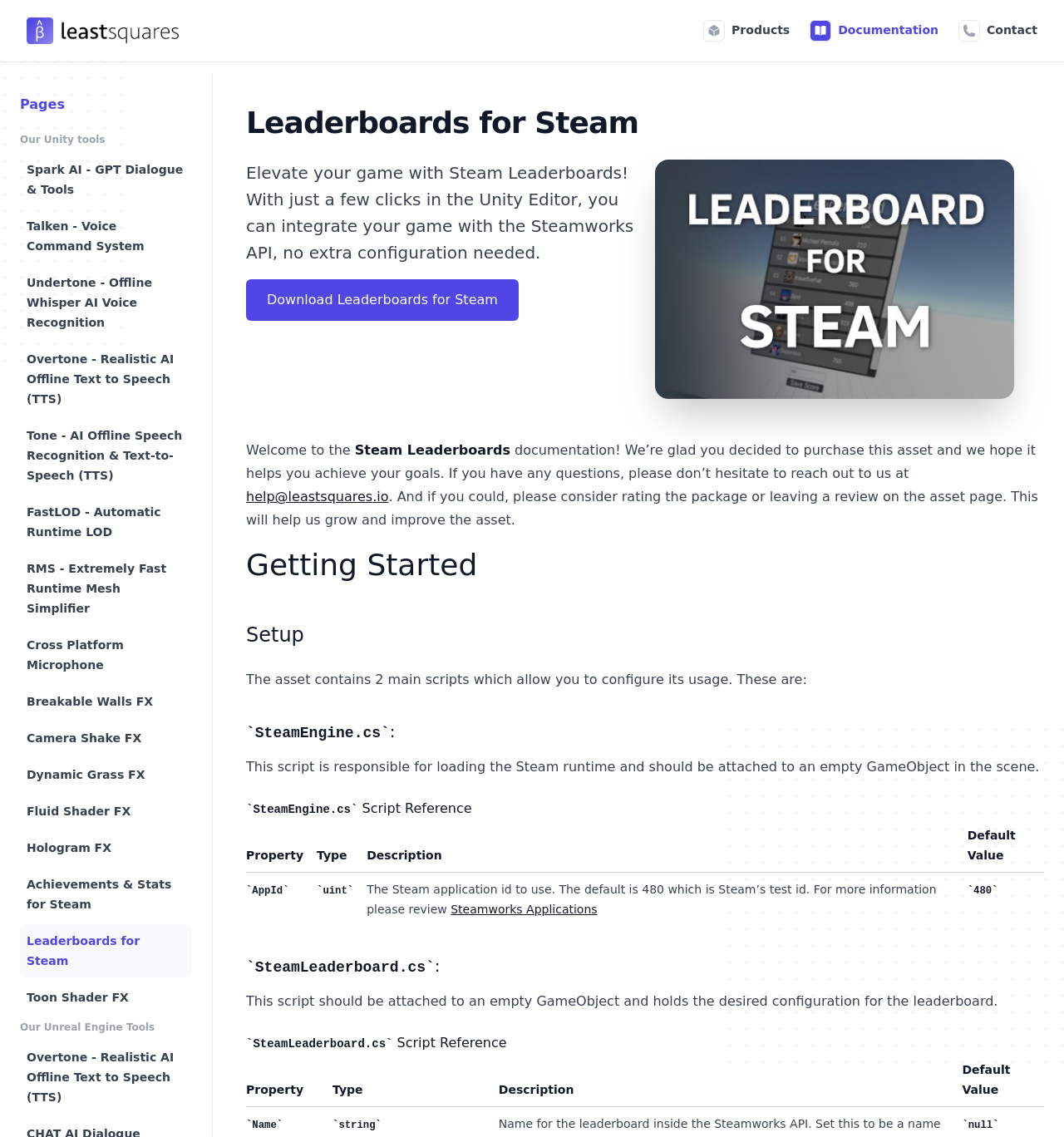Kindly determine the bounding box coordinates of the area that needs to be clicked to fulfill this instruction: "Download Leaderboards for Steam".

[0.231, 0.257, 0.487, 0.27]